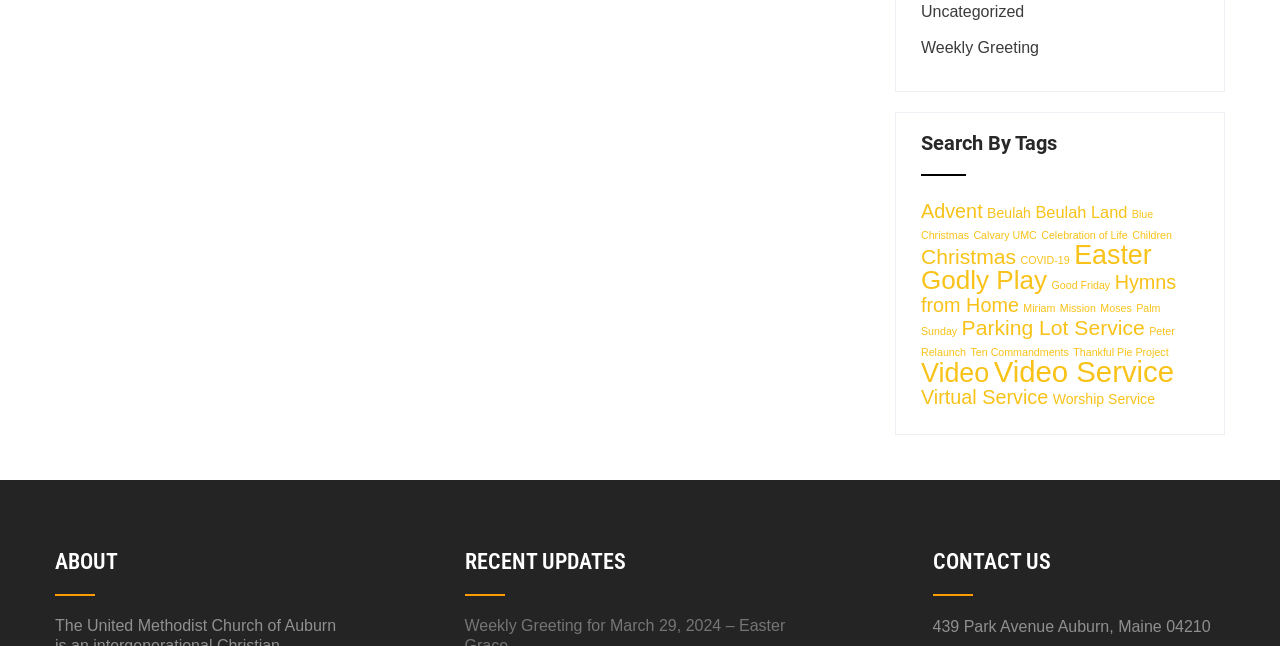Determine the bounding box coordinates for the area you should click to complete the following instruction: "View Advent posts".

[0.72, 0.31, 0.768, 0.344]